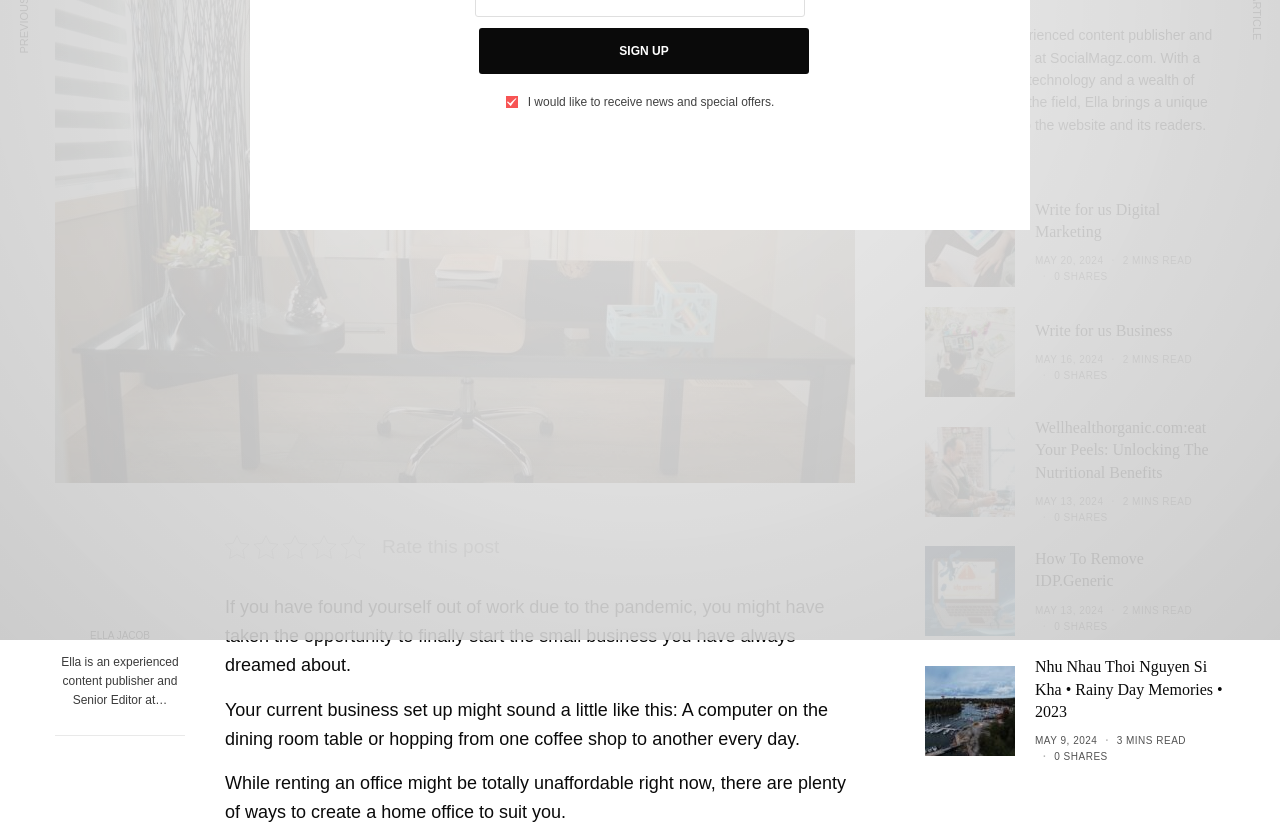Given the description of the UI element: "Write for us Digital Marketing", predict the bounding box coordinates in the form of [left, top, right, bottom], with each value being a float between 0 and 1.

[0.809, 0.24, 0.957, 0.294]